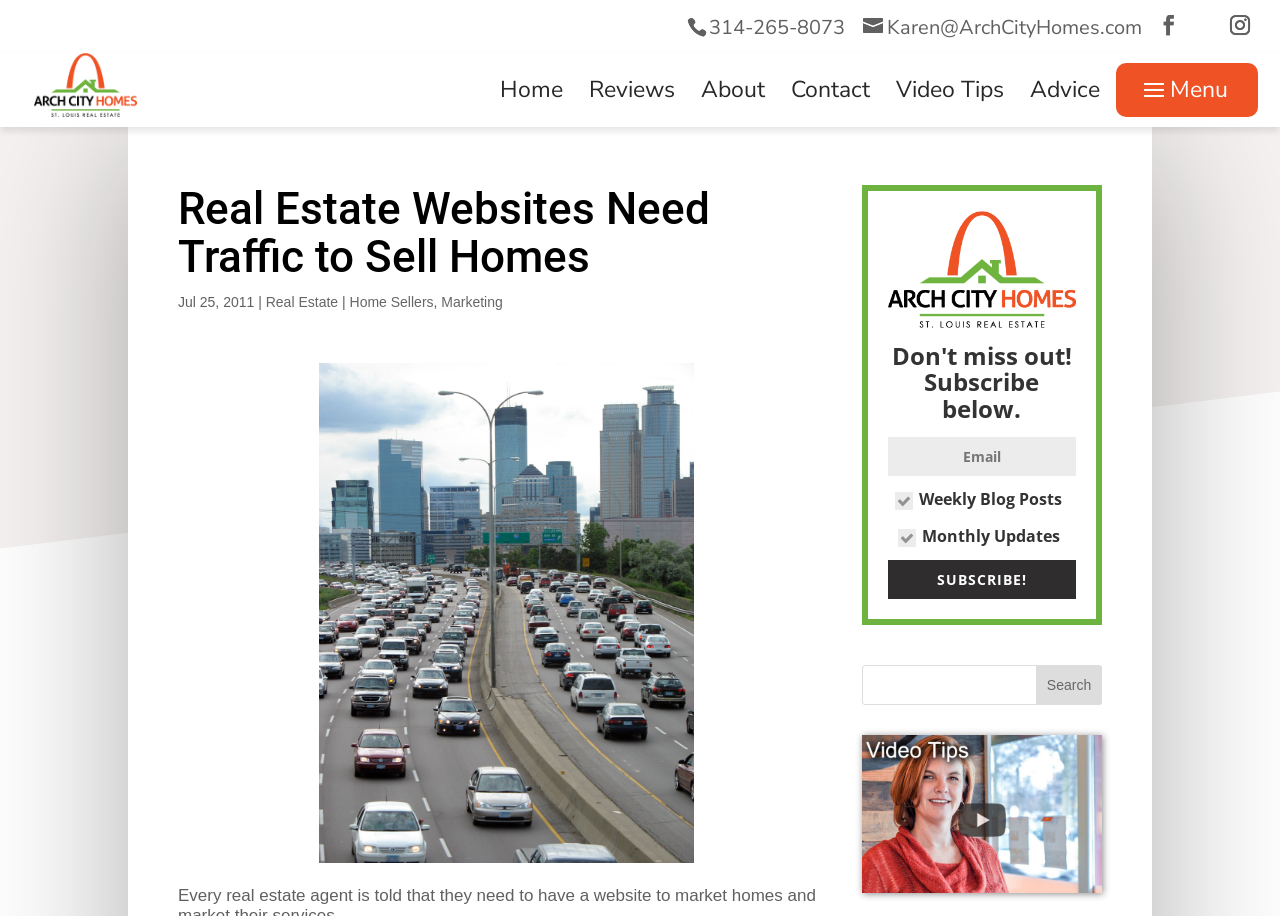Please extract the primary headline from the webpage.

Real Estate Websites Need Traffic to Sell Homes